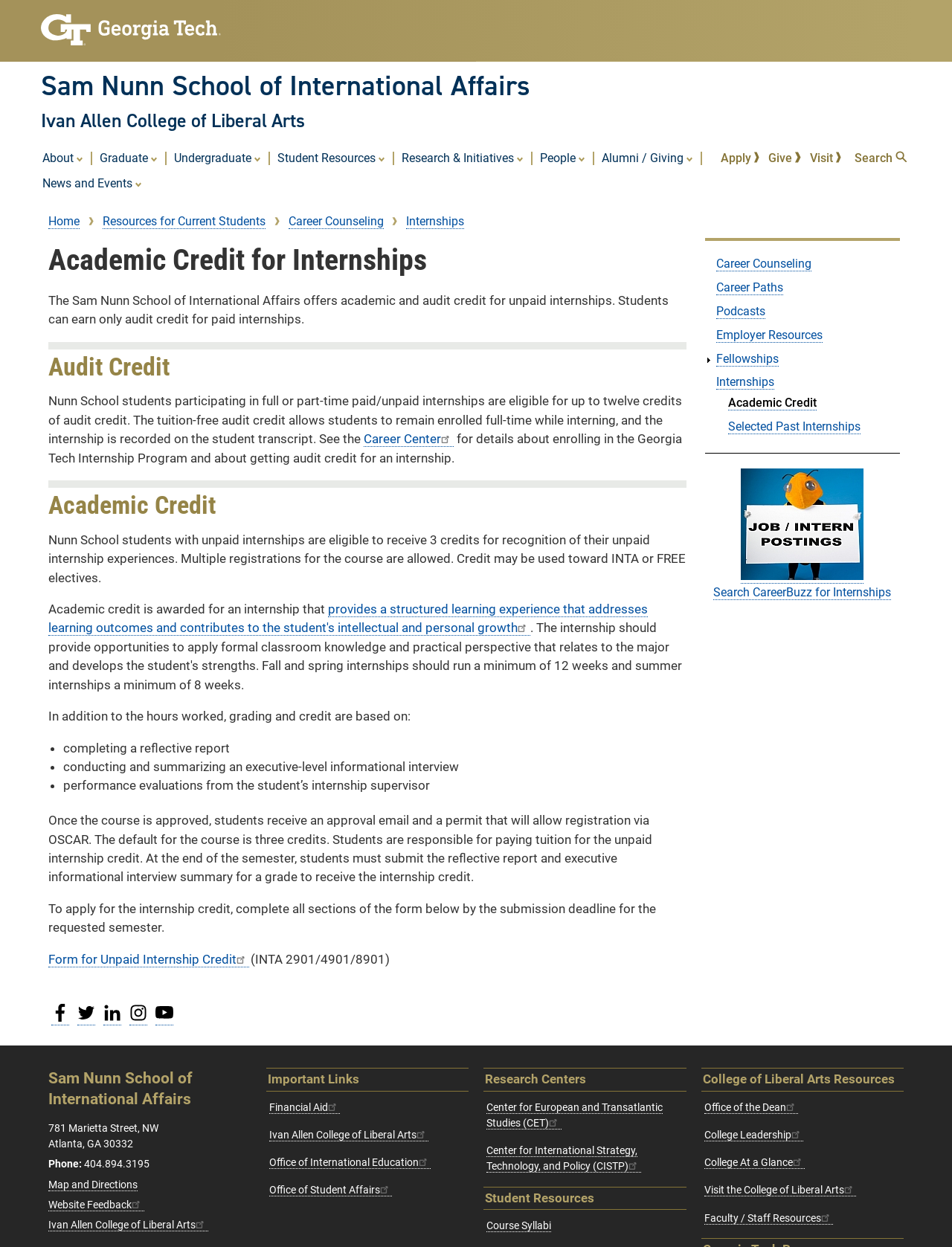Given the description of the UI element: "Media Room", predict the bounding box coordinates in the form of [left, top, right, bottom], with each value being a float between 0 and 1.

None